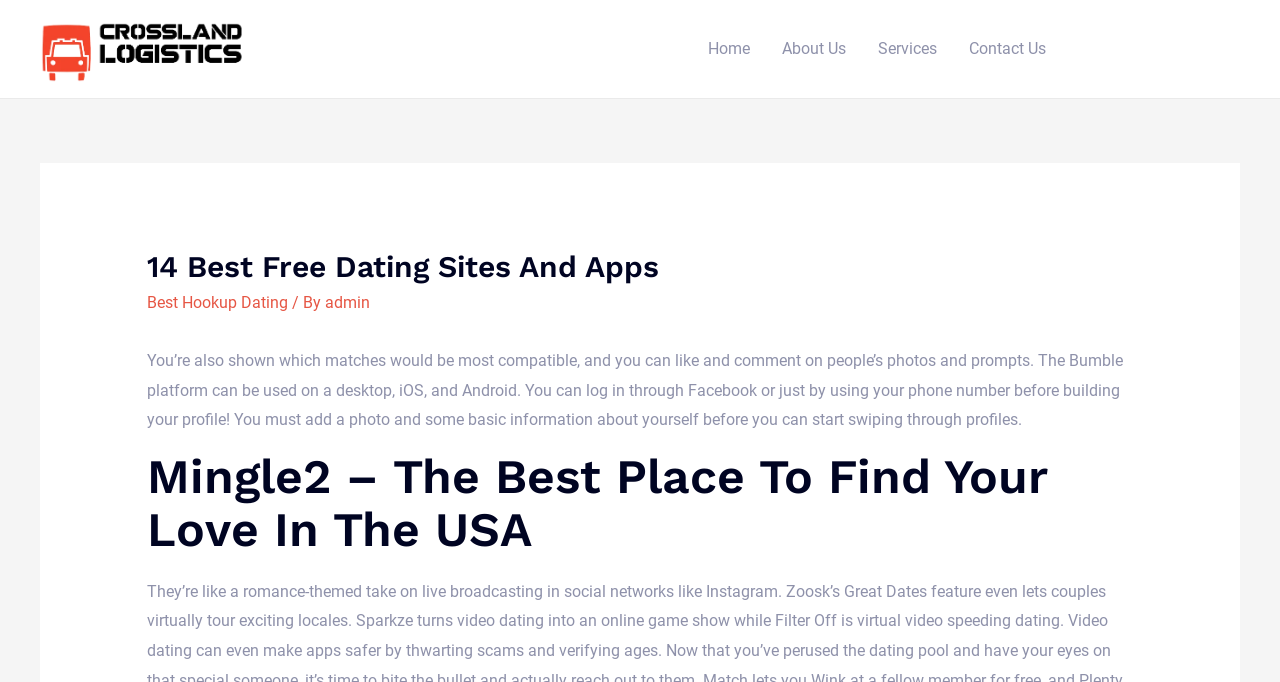Provide a thorough and detailed response to the question by examining the image: 
What is the platform on which Mingle2 can be used?

Mingle2 is mentioned as 'The Best Place To Find Your Love In The USA', implying that it is a platform for users in the USA.